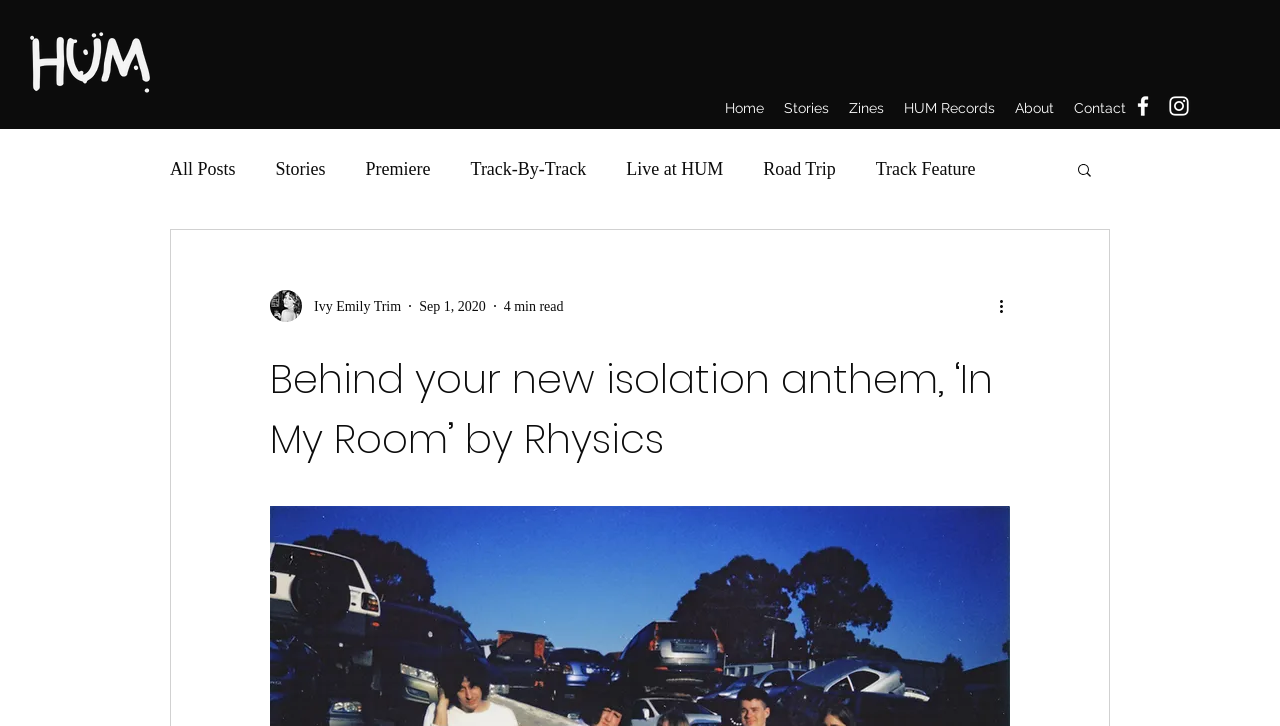From the element description Track Feature, predict the bounding box coordinates of the UI element. The coordinates must be specified in the format (top-left x, top-left y, bottom-right x, bottom-right y) and should be within the 0 to 1 range.

[0.684, 0.218, 0.762, 0.247]